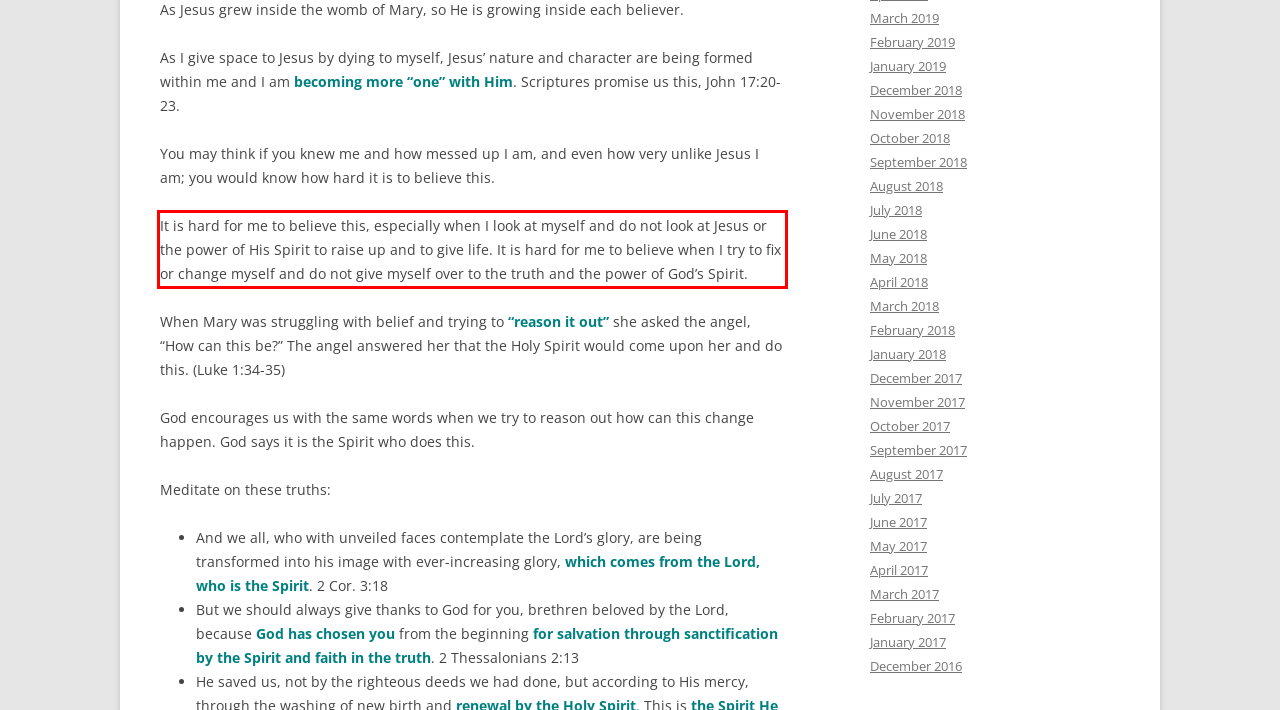Examine the screenshot of the webpage, locate the red bounding box, and generate the text contained within it.

It is hard for me to believe this, especially when I look at myself and do not look at Jesus or the power of His Spirit to raise up and to give life. It is hard for me to believe when I try to fix or change myself and do not give myself over to the truth and the power of God’s Spirit.